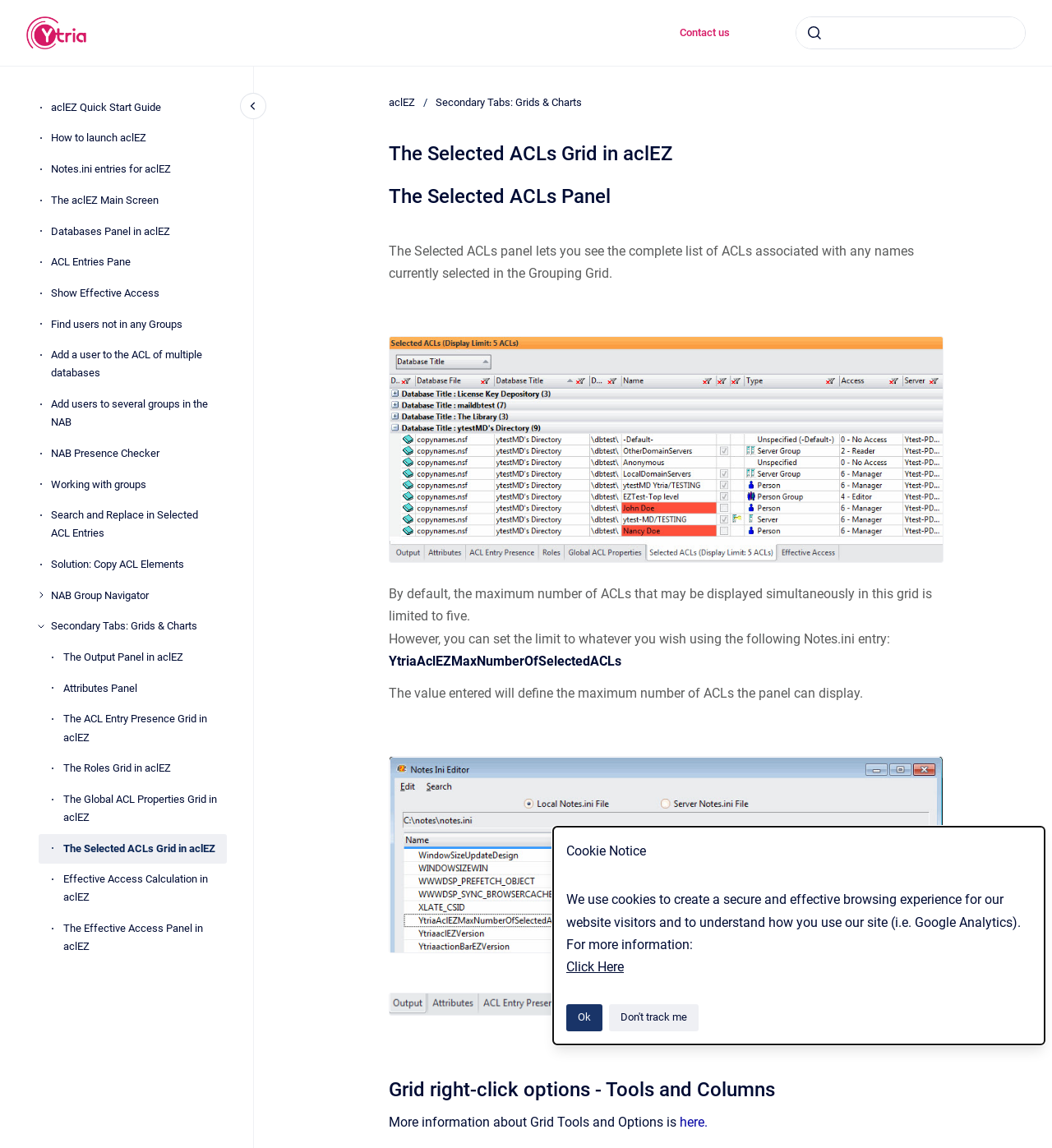What is the name of the grid that the Selected ACLs panel is related to? Refer to the image and provide a one-word or short phrase answer.

Grouping Grid